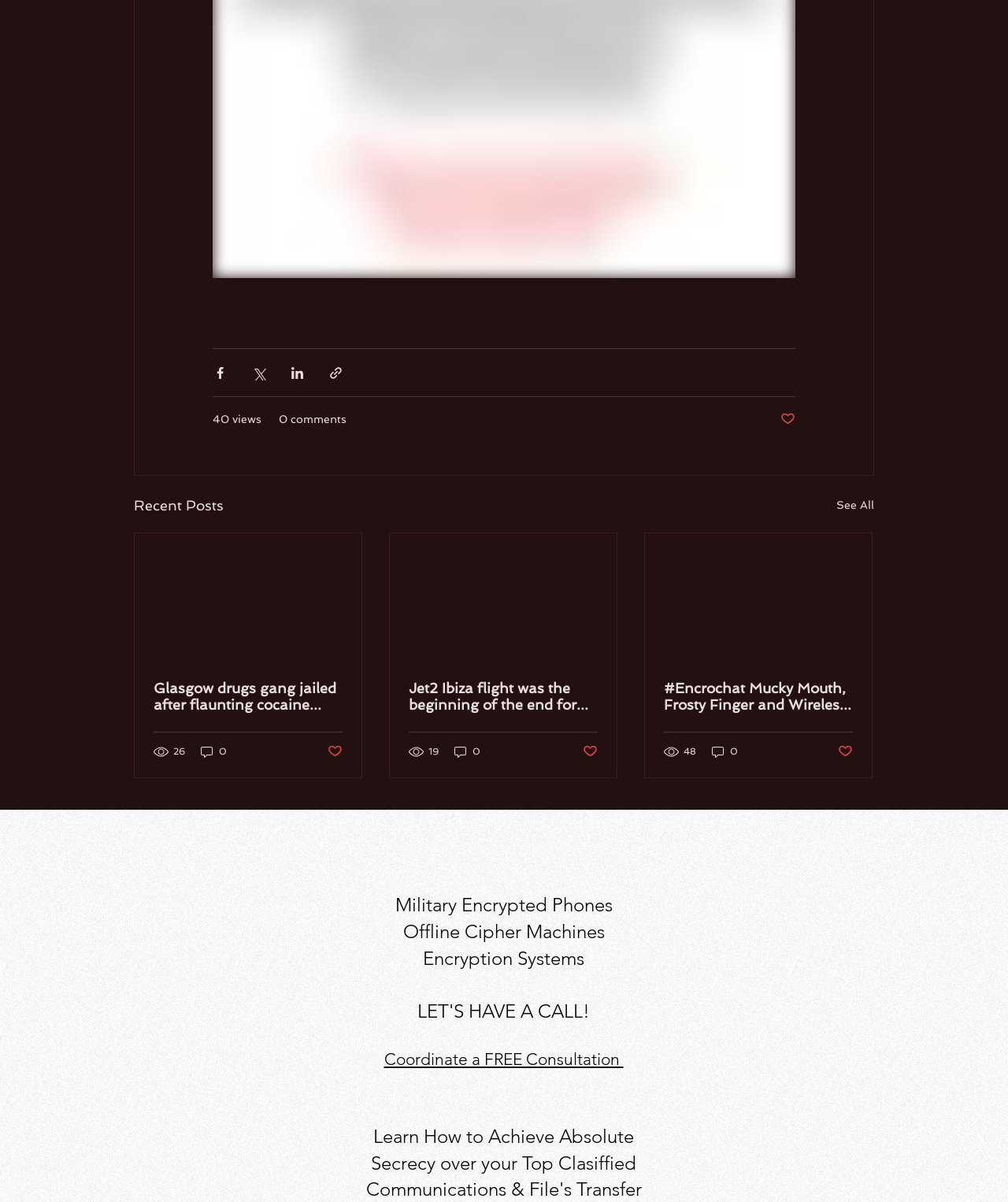Find the bounding box coordinates of the clickable area required to complete the following action: "Read the article about Glasgow drugs gang".

[0.152, 0.566, 0.34, 0.593]